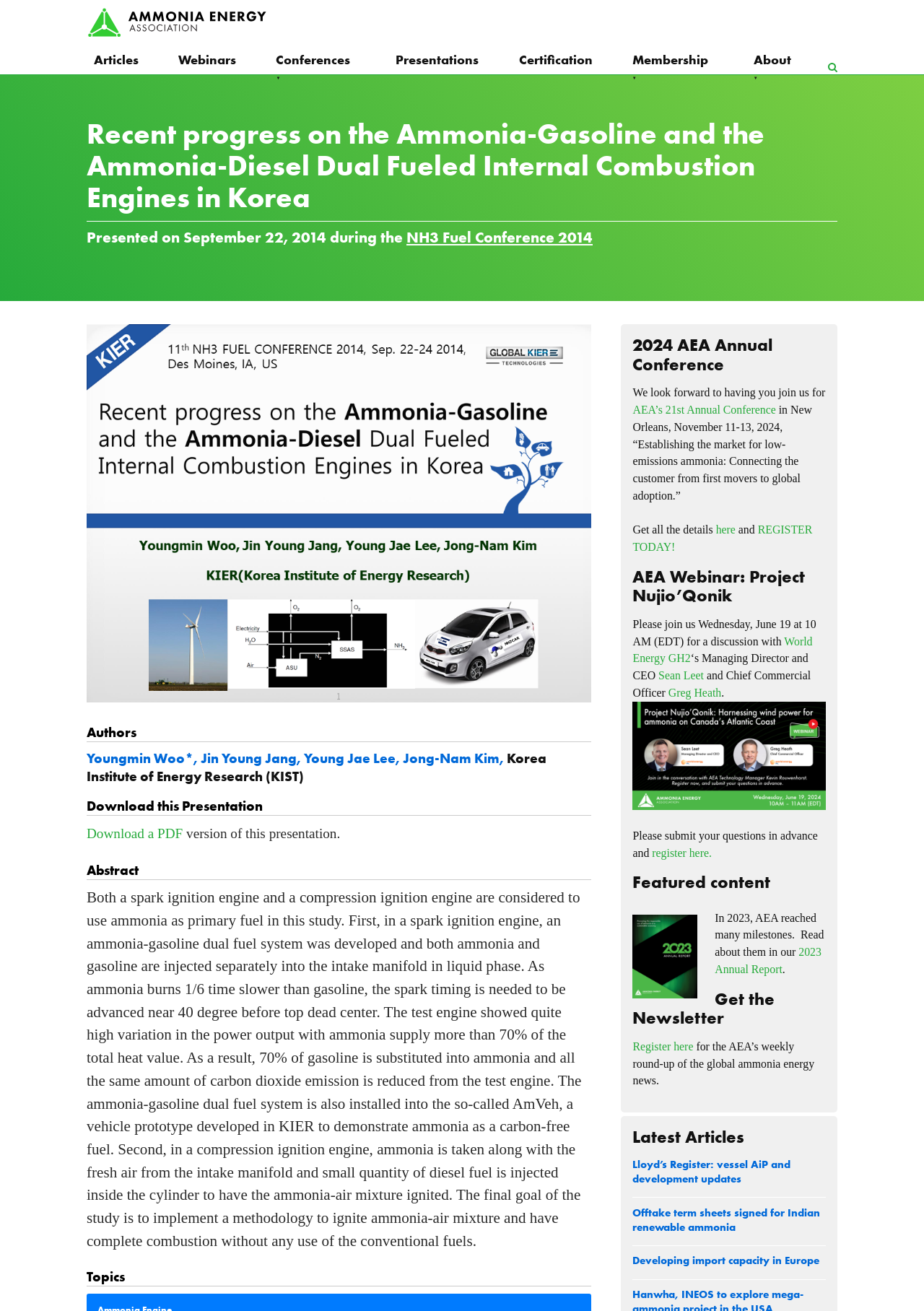Predict the bounding box coordinates of the area that should be clicked to accomplish the following instruction: "Register for the 2024 AEA Annual Conference". The bounding box coordinates should consist of four float numbers between 0 and 1, i.e., [left, top, right, bottom].

[0.685, 0.399, 0.879, 0.422]